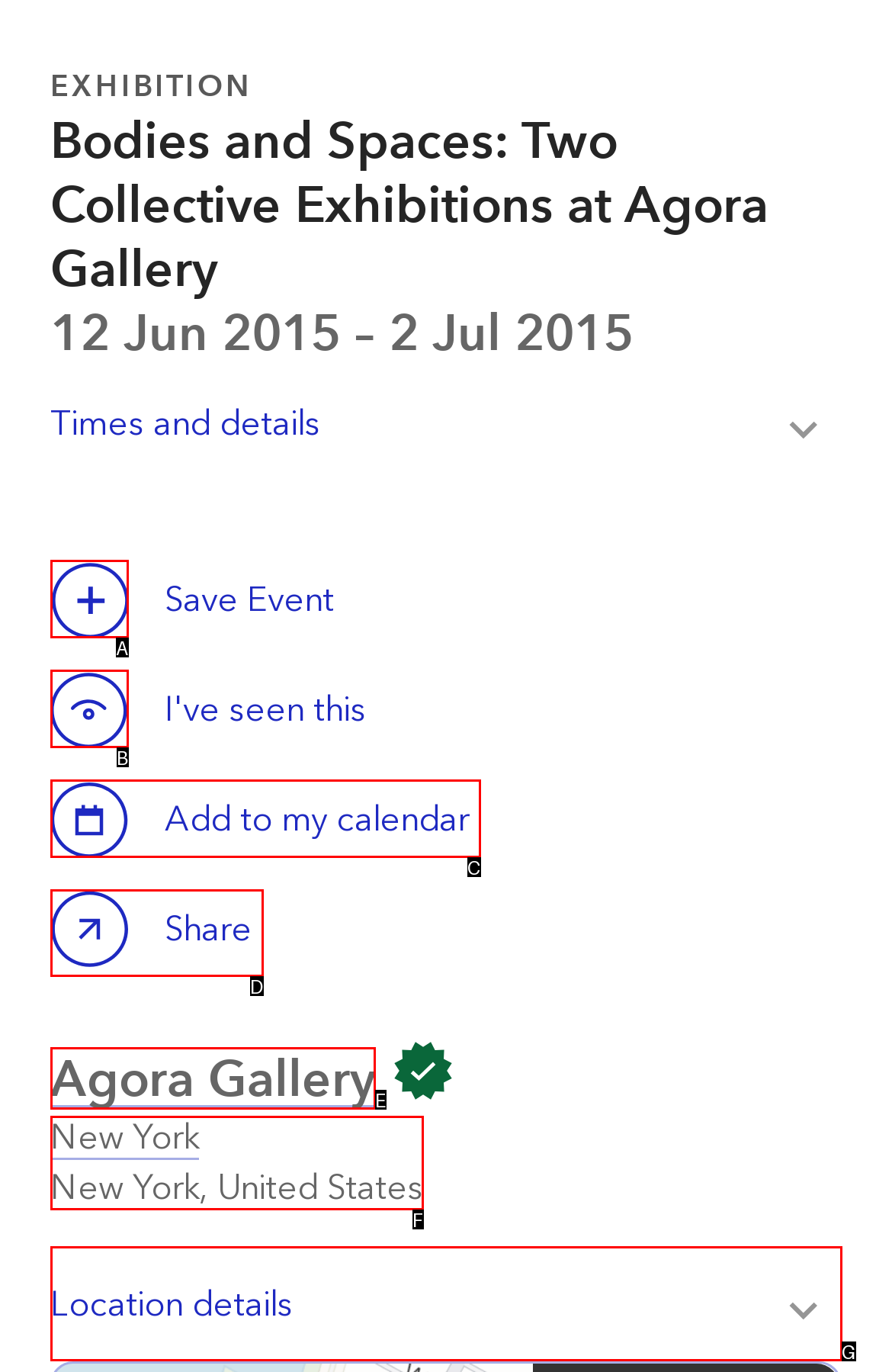Select the letter that aligns with the description: Agora Gallery. Answer with the letter of the selected option directly.

E